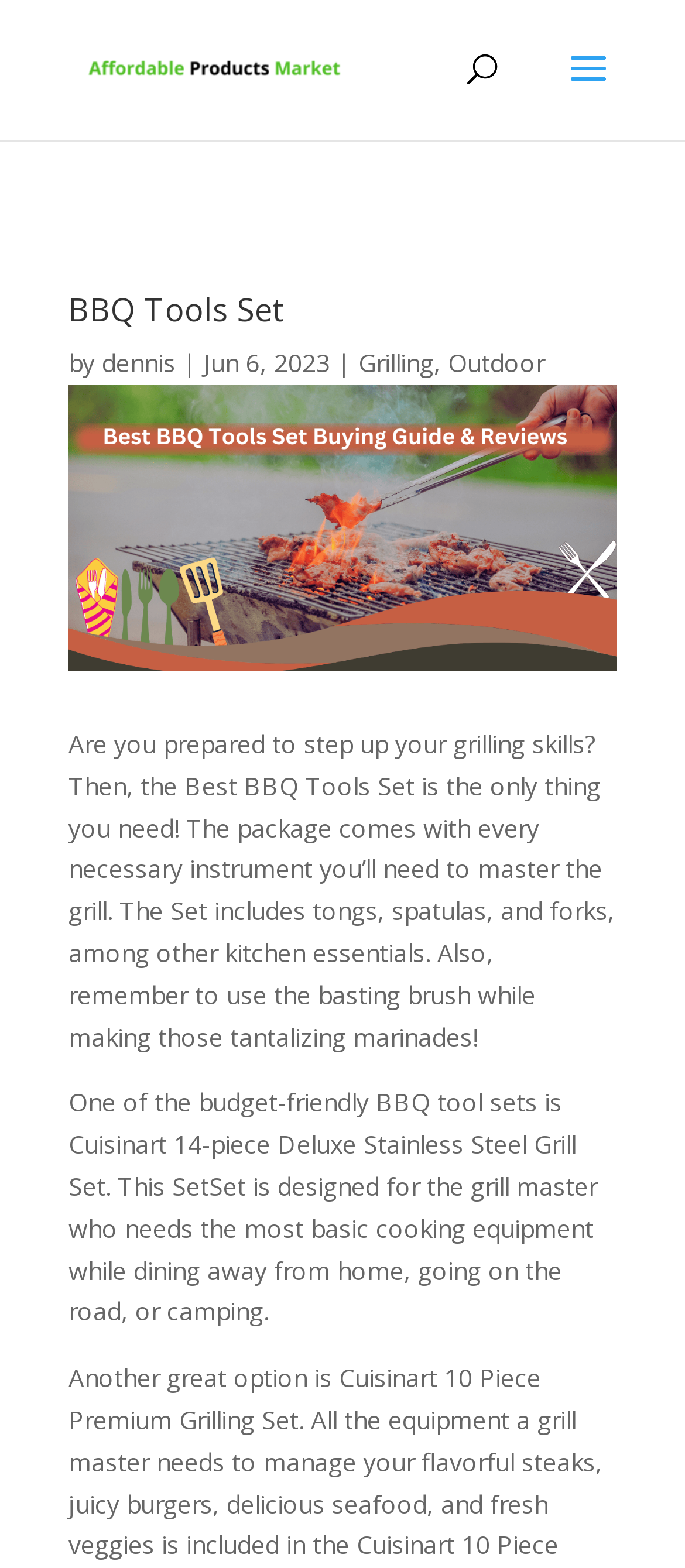Provide your answer in one word or a succinct phrase for the question: 
What is the name of the author?

dennis